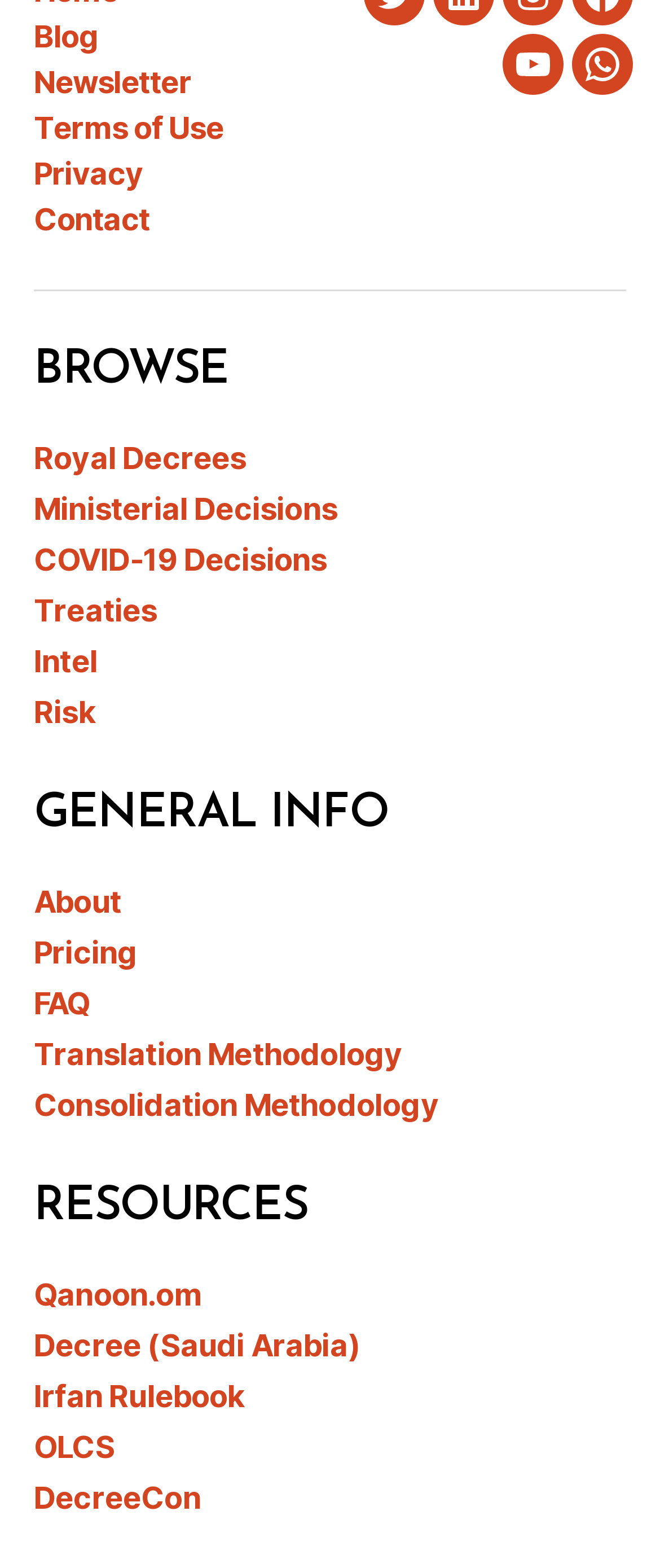Find the bounding box coordinates of the element's region that should be clicked in order to follow the given instruction: "Contact the company". The coordinates should consist of four float numbers between 0 and 1, i.e., [left, top, right, bottom].

None